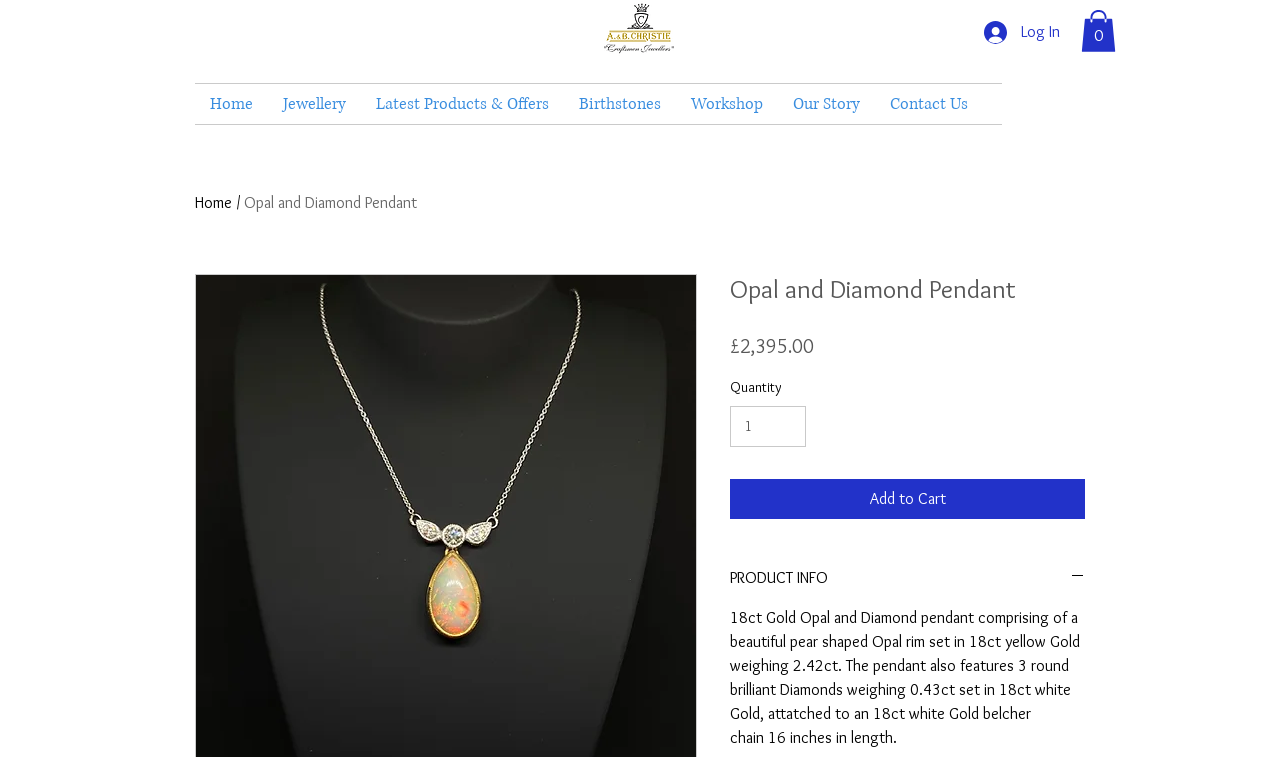Based on the element description "Contact Us", predict the bounding box coordinates of the UI element.

[0.684, 0.111, 0.768, 0.164]